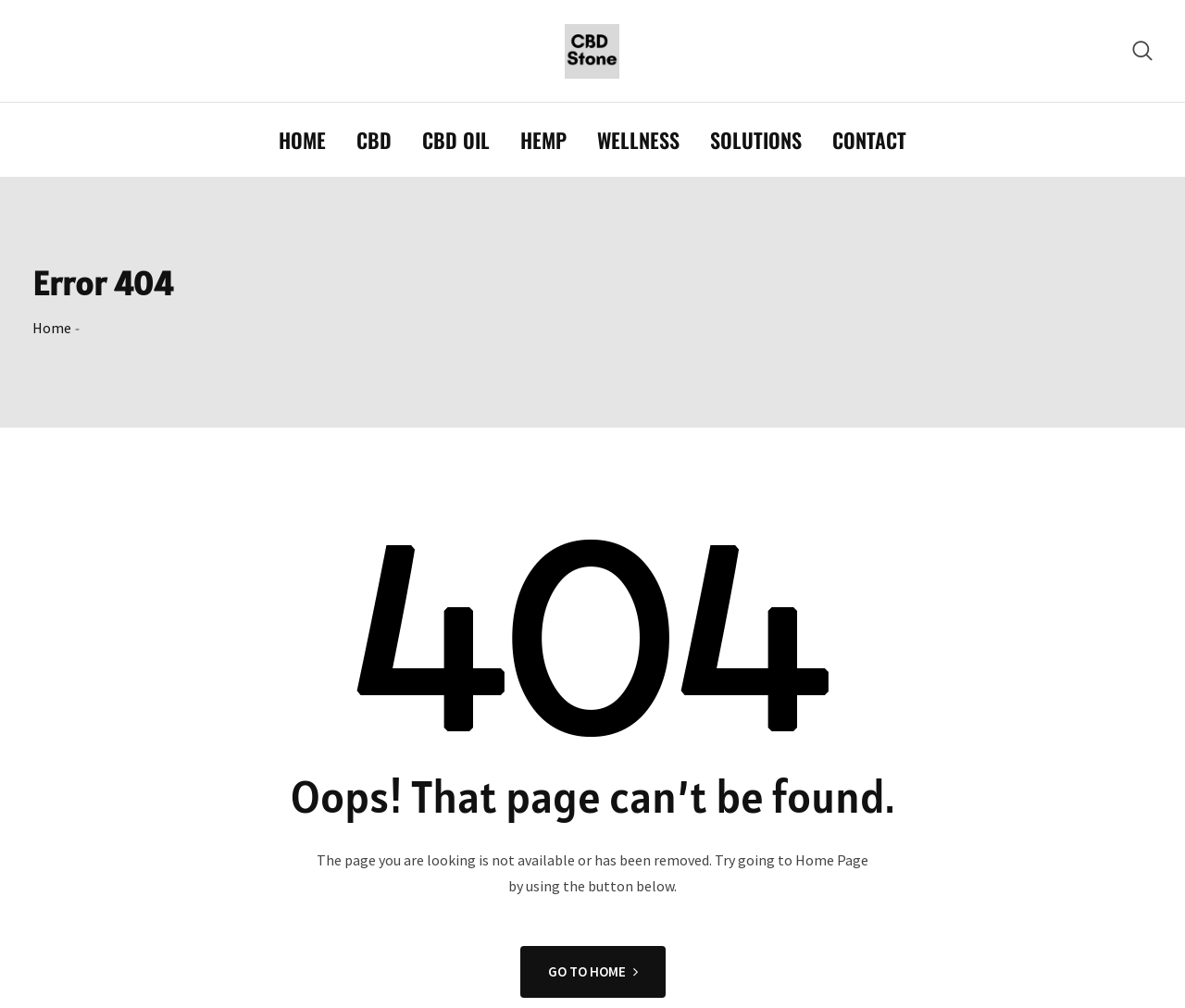Please determine the bounding box coordinates of the area that needs to be clicked to complete this task: 'go to home page'. The coordinates must be four float numbers between 0 and 1, formatted as [left, top, right, bottom].

None